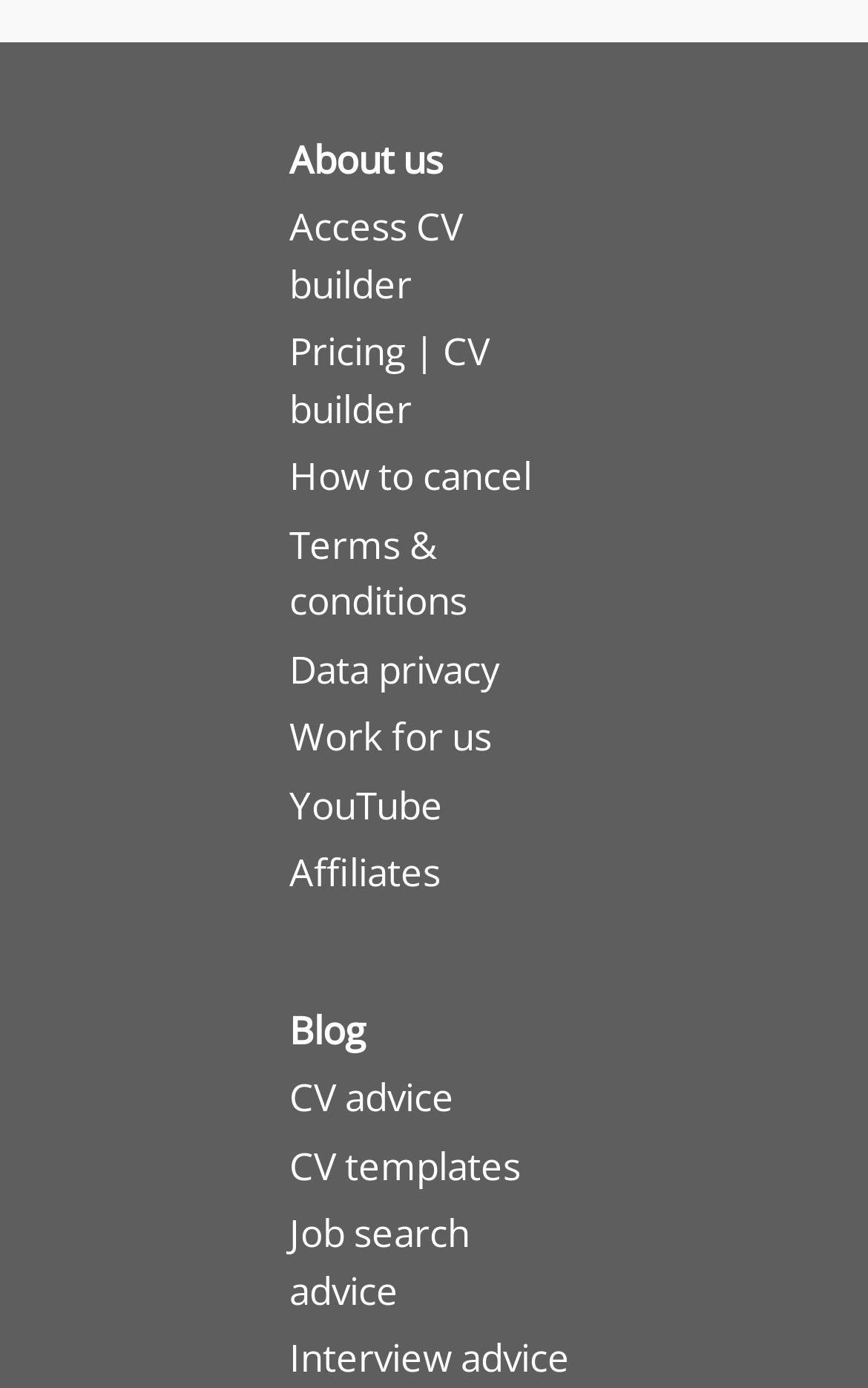Highlight the bounding box coordinates of the element that should be clicked to carry out the following instruction: "view January 2023". The coordinates must be given as four float numbers ranging from 0 to 1, i.e., [left, top, right, bottom].

None